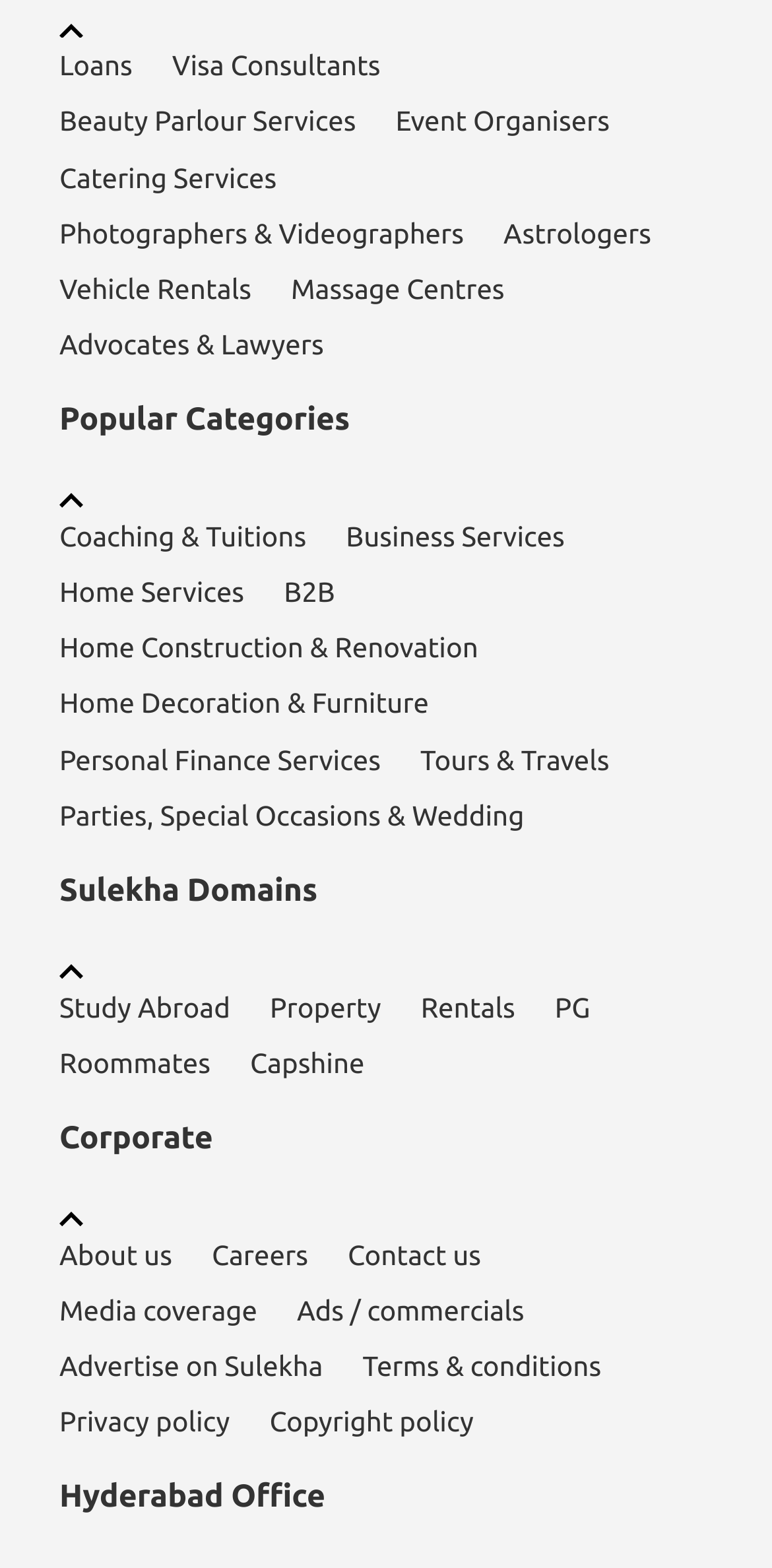Please reply to the following question with a single word or a short phrase:
How many images are on the webpage?

3